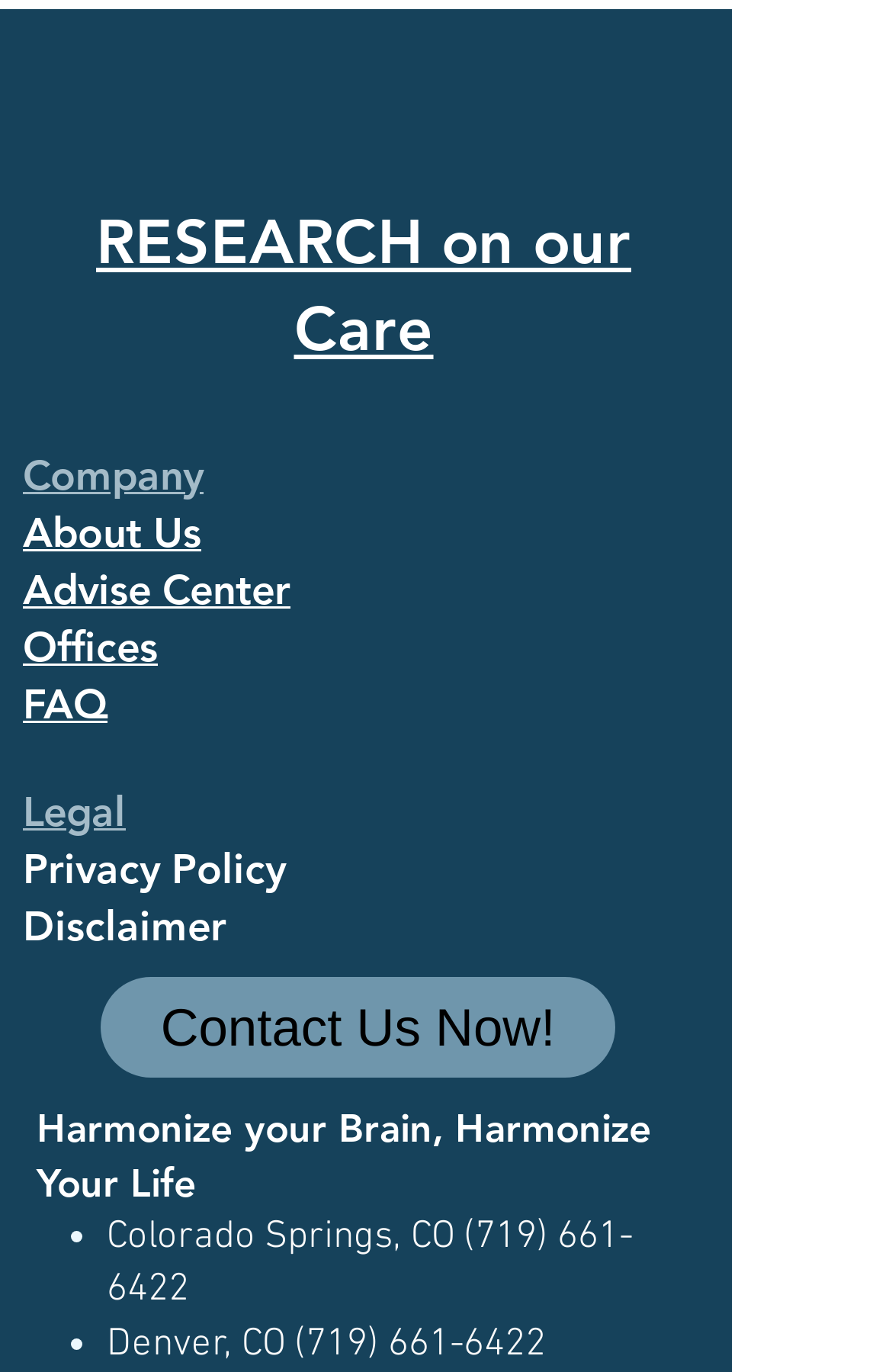What is the name of the company?
From the screenshot, provide a brief answer in one word or phrase.

Neurofeedback Colorado Springs